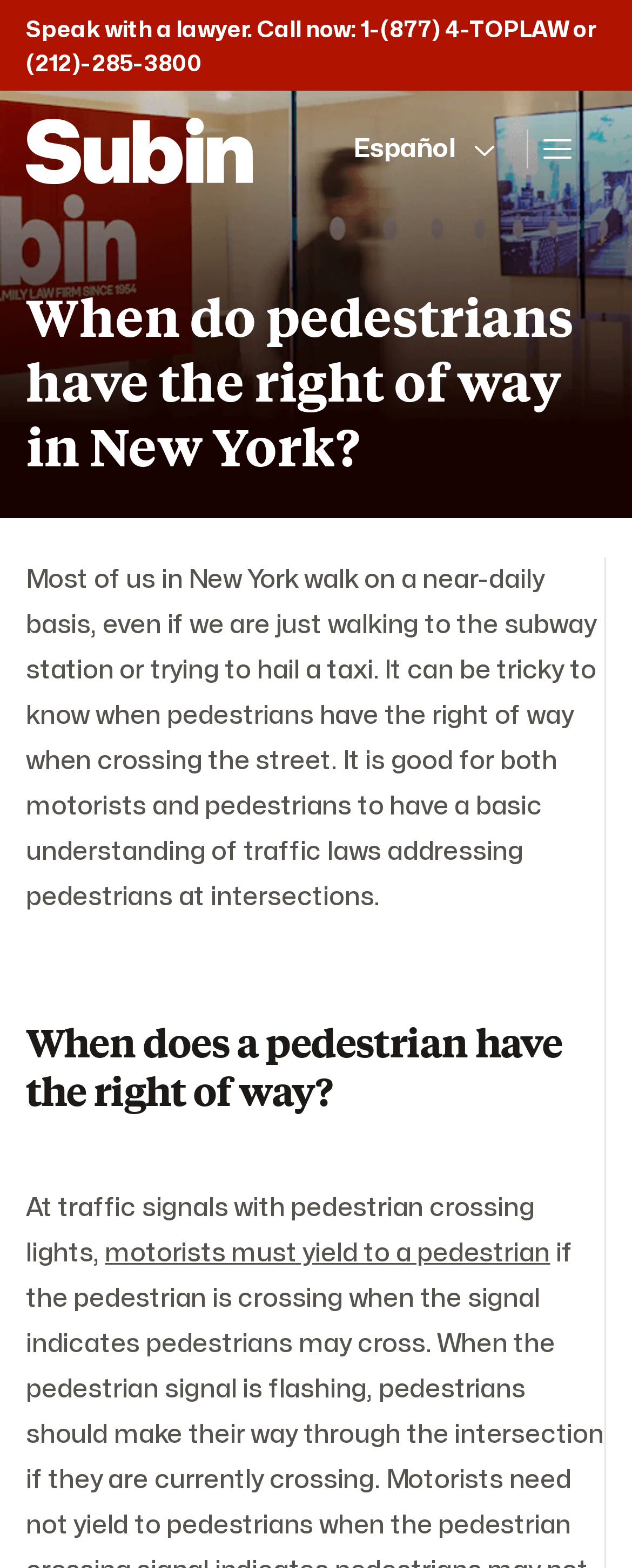Using the information in the image, give a comprehensive answer to the question: 
What is the purpose of the call to action at the top of the webpage?

The call to action at the top of the webpage, 'Speak with a lawyer. Call now: 1-(877) 4-TOPLAW or (212)-285-3800', suggests that the webpage is related to legal services or consultations, and the purpose is to encourage visitors to speak with a lawyer.